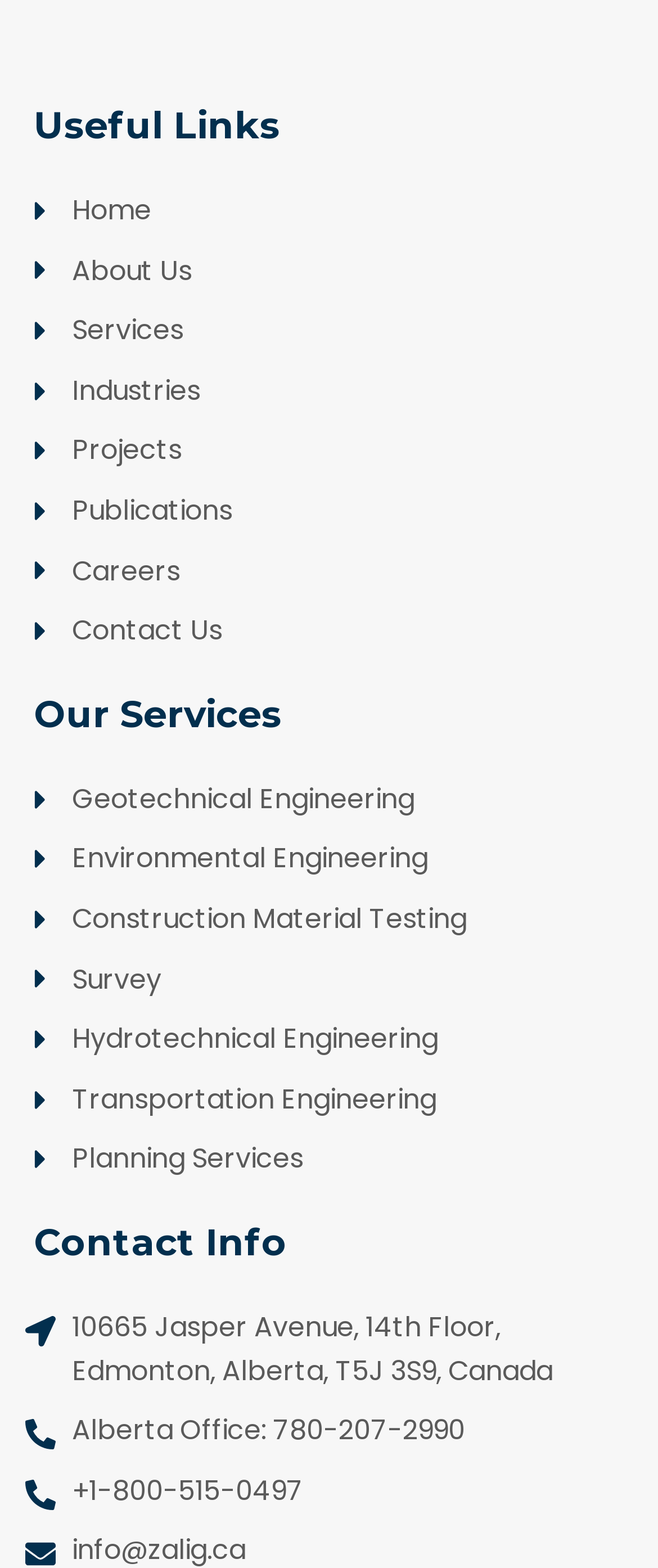Provide your answer to the question using just one word or phrase: How many services are listed?

9